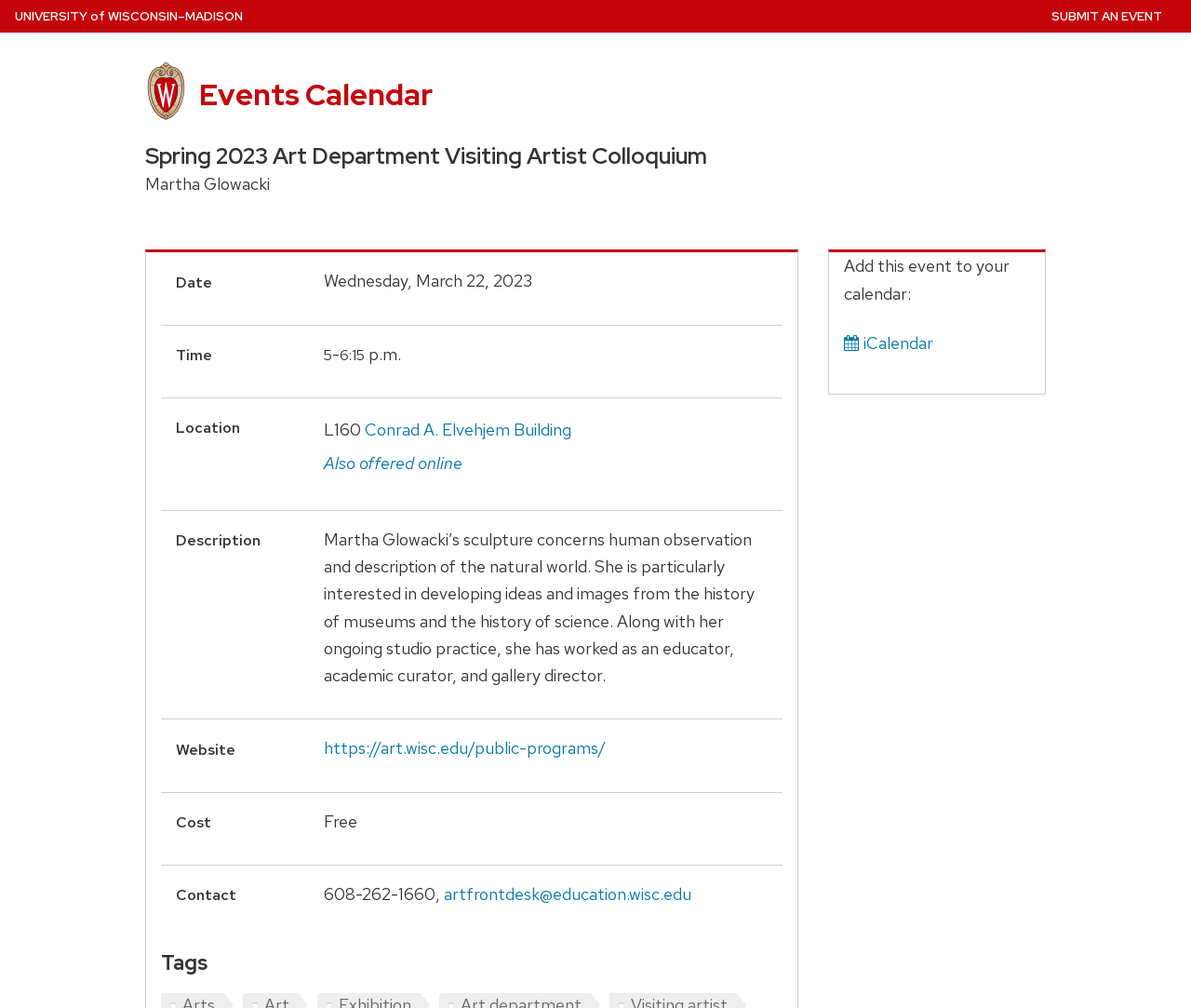Determine the bounding box coordinates in the format (top-left x, top-left y, bottom-right x, bottom-right y). Ensure all values are floating point numbers between 0 and 1. Identify the bounding box of the UI element described by: 608-262-1660

[0.272, 0.876, 0.366, 0.897]